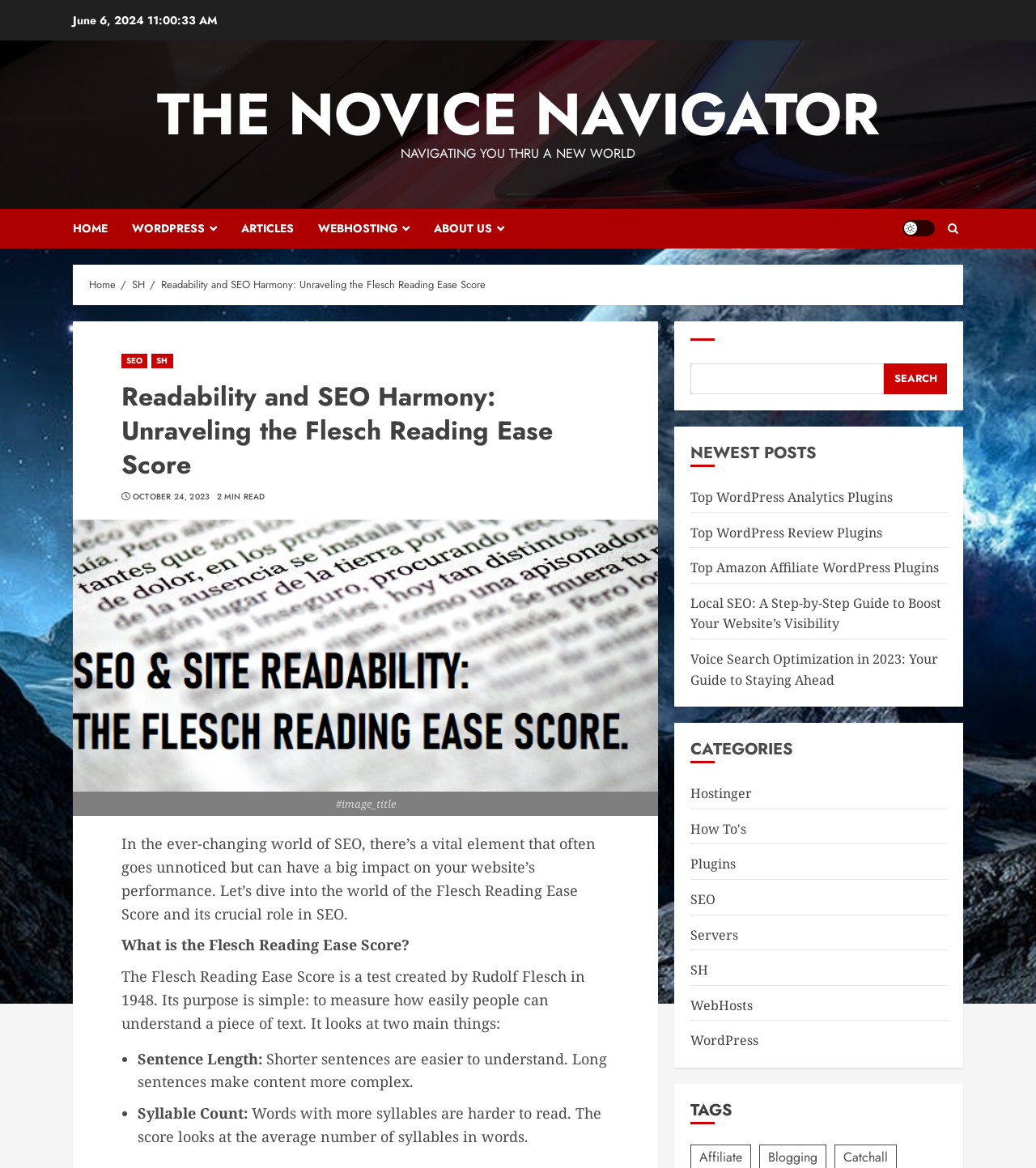Please identify the bounding box coordinates of the element I need to click to follow this instruction: "check Facebook link".

None